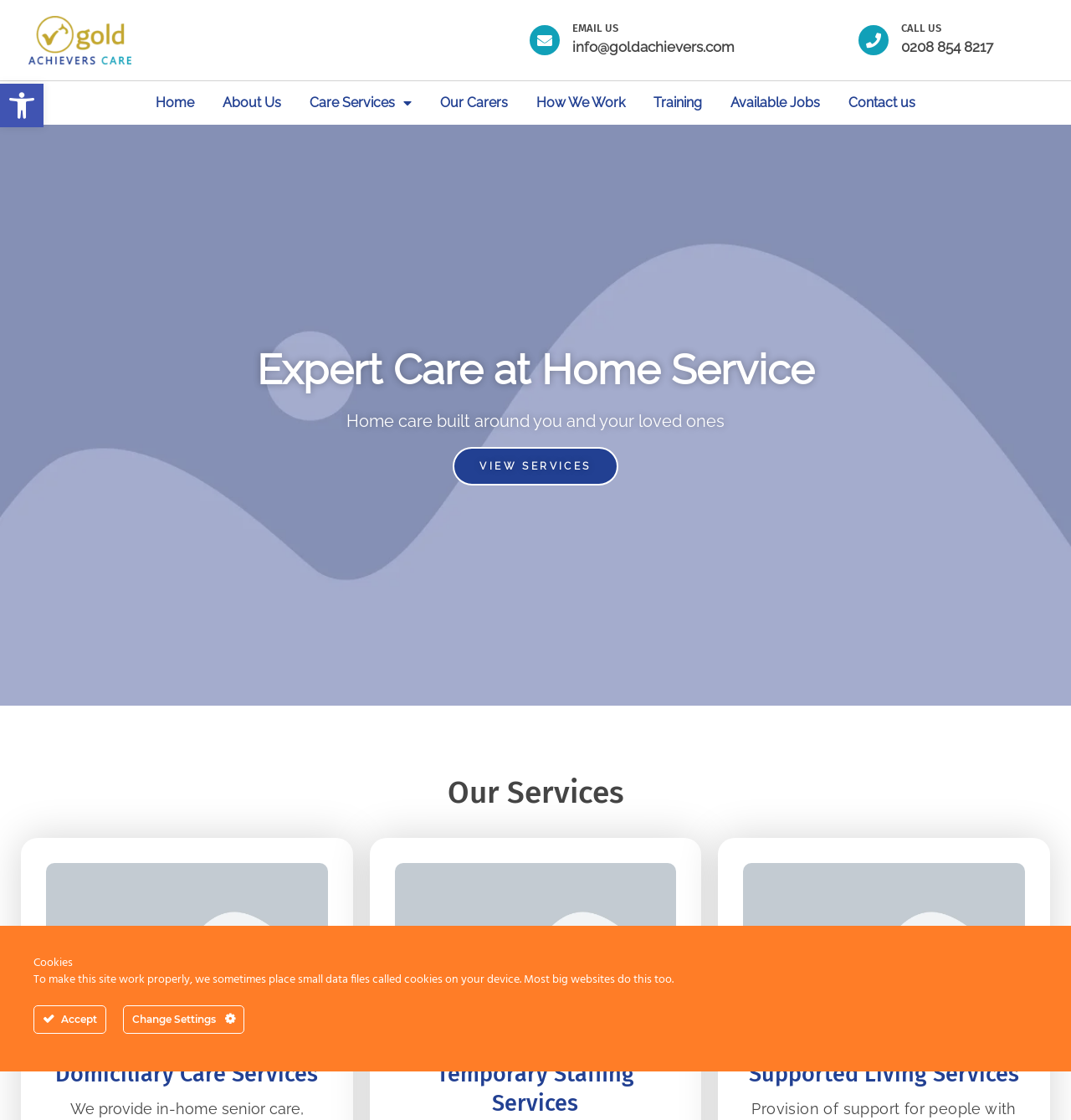What is the email address to contact?
Answer the question with detailed information derived from the image.

I found the email address by looking at the 'EMAIL US' section, where there is a link with the text 'EMAIL US' and a static text element with the email address 'info@goldachievers.com'.